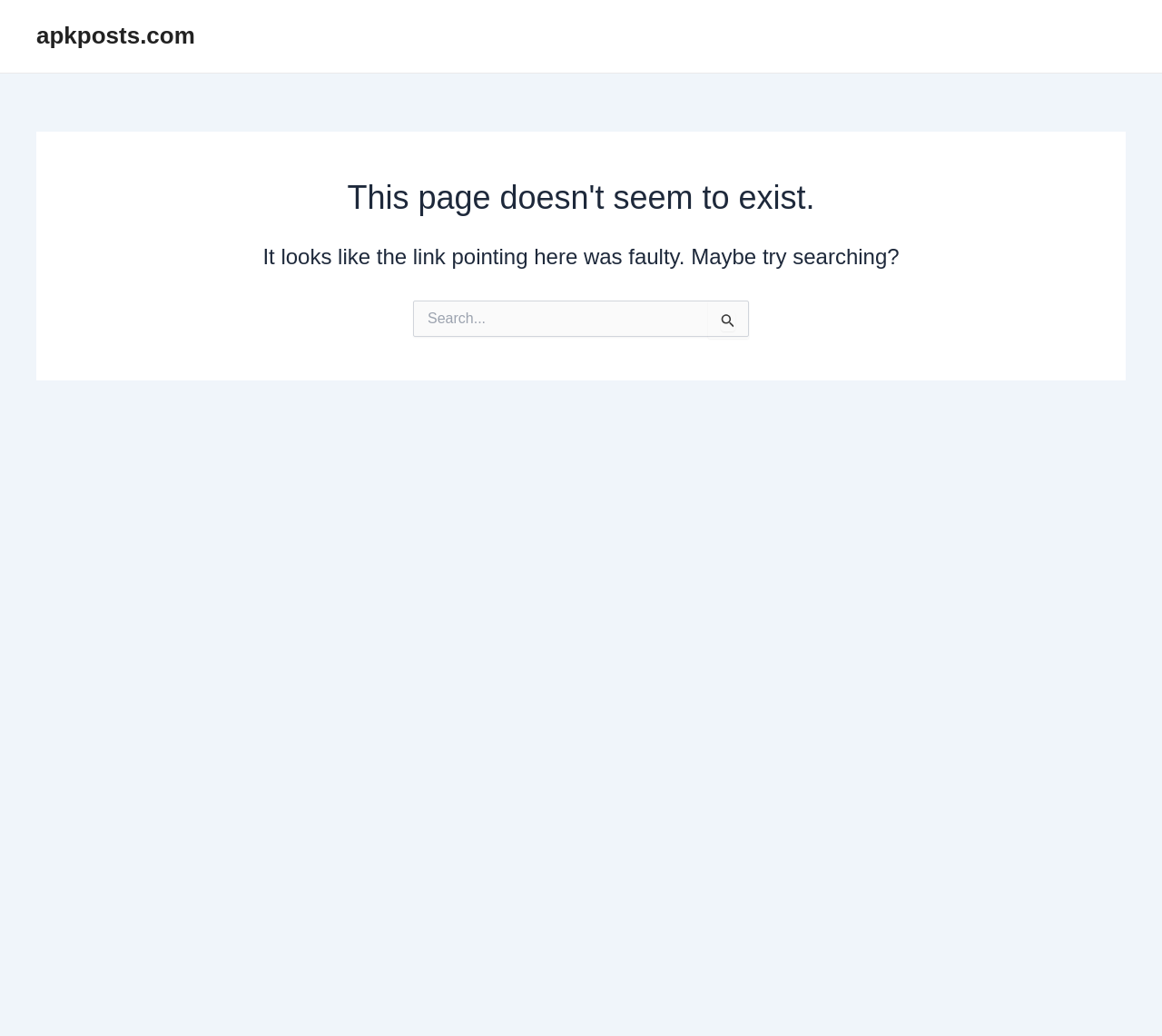Bounding box coordinates are given in the format (top-left x, top-left y, bottom-right x, bottom-right y). All values should be floating point numbers between 0 and 1. Provide the bounding box coordinate for the UI element described as: apkposts.com

[0.031, 0.021, 0.168, 0.048]